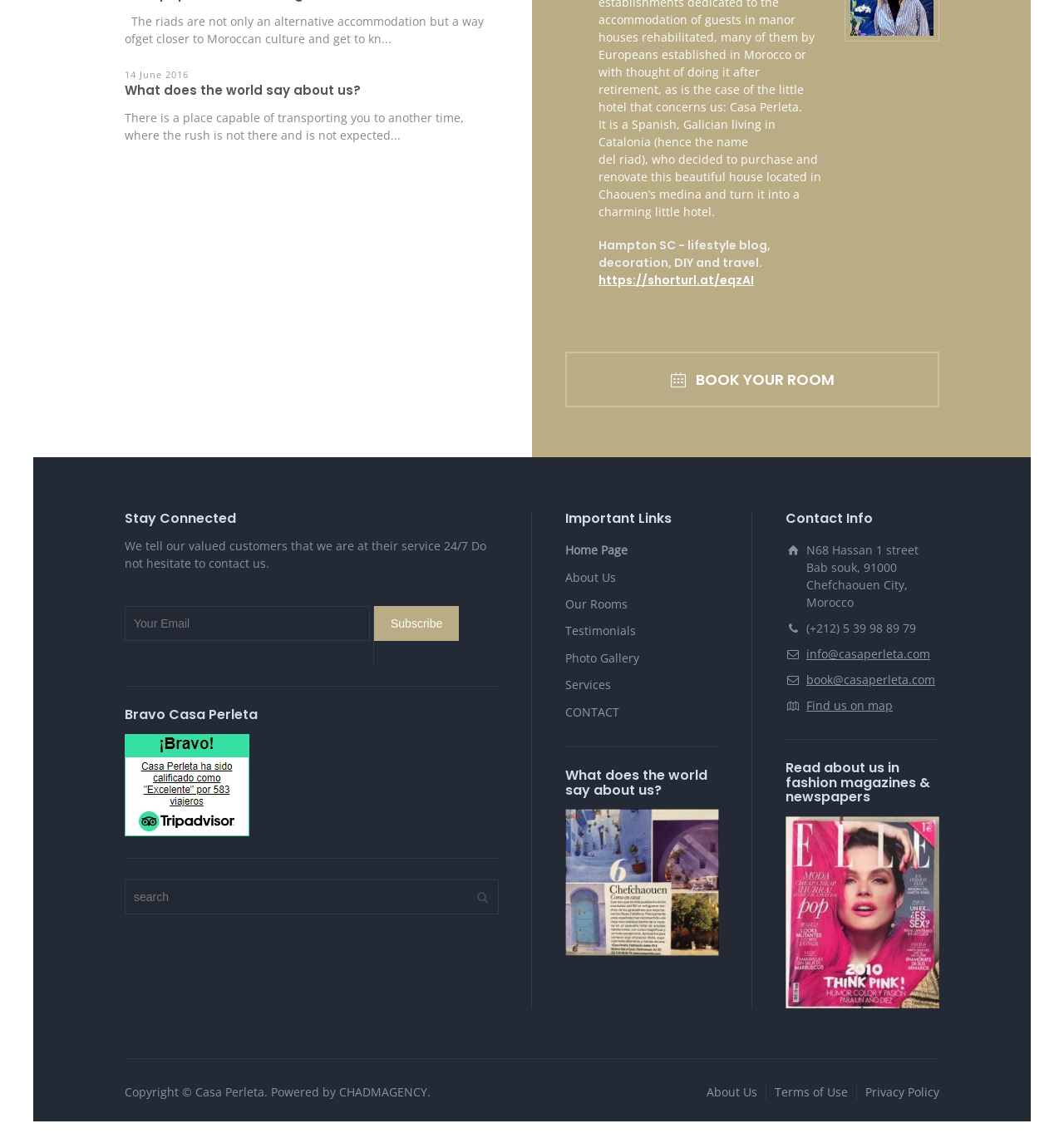Highlight the bounding box coordinates of the region I should click on to meet the following instruction: "Book your room".

[0.531, 0.306, 0.883, 0.355]